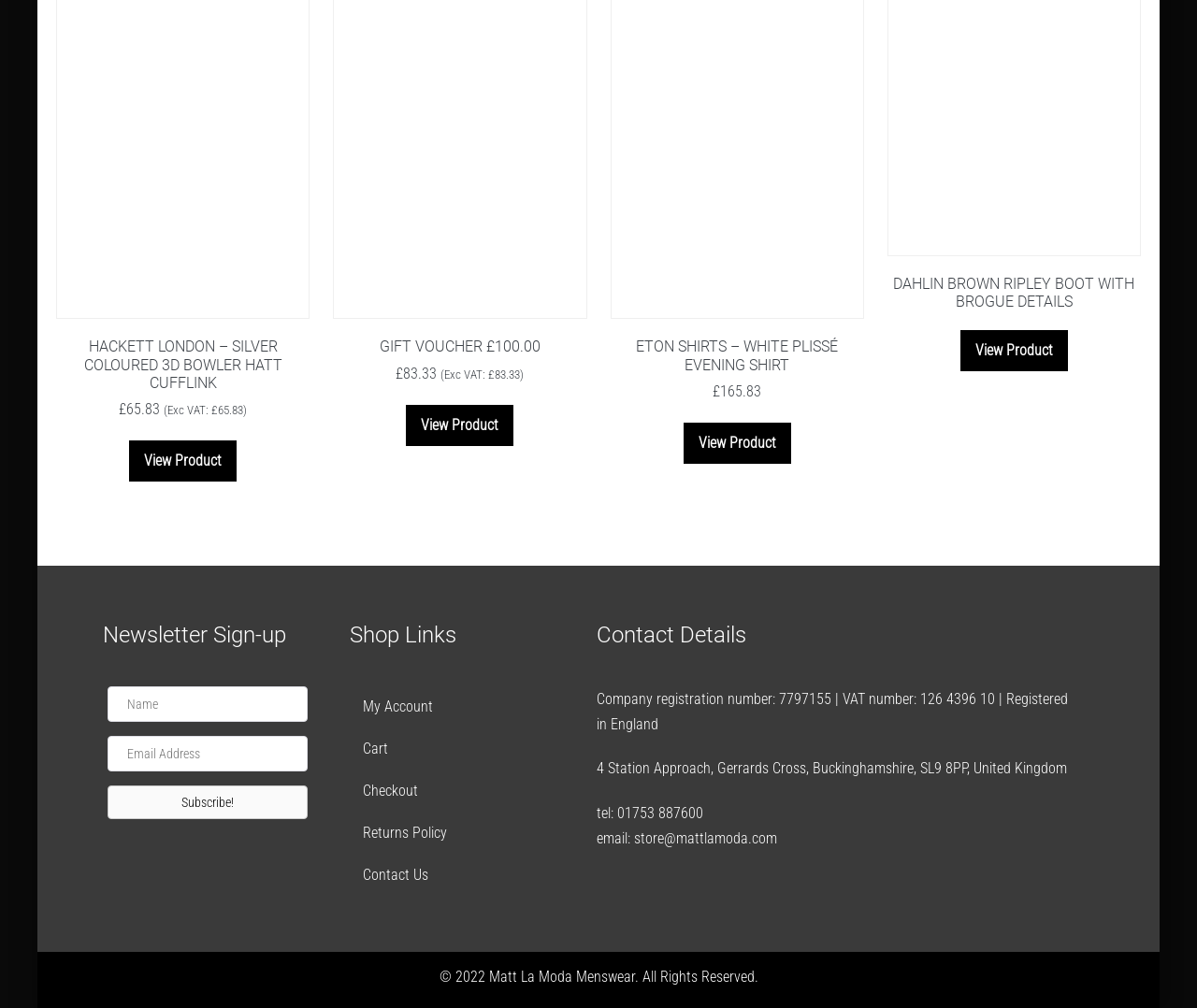Answer in one word or a short phrase: 
What is the price of HACKETT LONDON – SILVER COLOURED 3D BOWLER HATT CUFFLINK?

£65.83